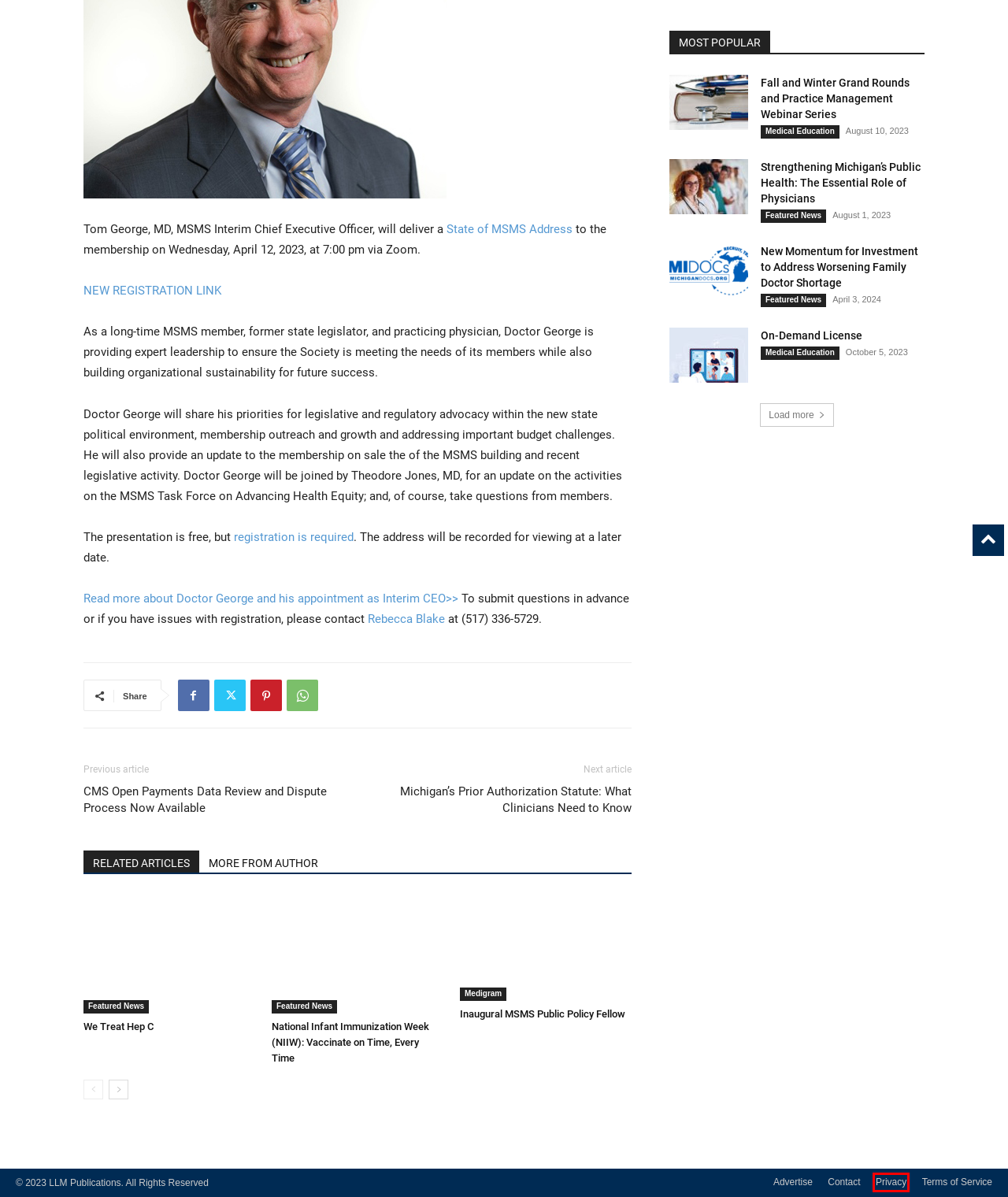Please examine the screenshot provided, which contains a red bounding box around a UI element. Select the webpage description that most accurately describes the new page displayed after clicking the highlighted element. Here are the candidates:
A. Privacy - MSMS News Center
B. Contact - MSMS News Center
C. Advertise - MSMS News Center
D. Michigan CME Education Physician Management
E. New Momentum for Investment to Address Worsening Family Doctor Shortage - MSMS News Center
F. Webinar Registration - Zoom
G. National Infant Immunization Week (NIIW): Vaccinate on Time, Every Time - MSMS News Center
H. Inaugural MSMS Public Policy Fellow - MSMS News Center

A